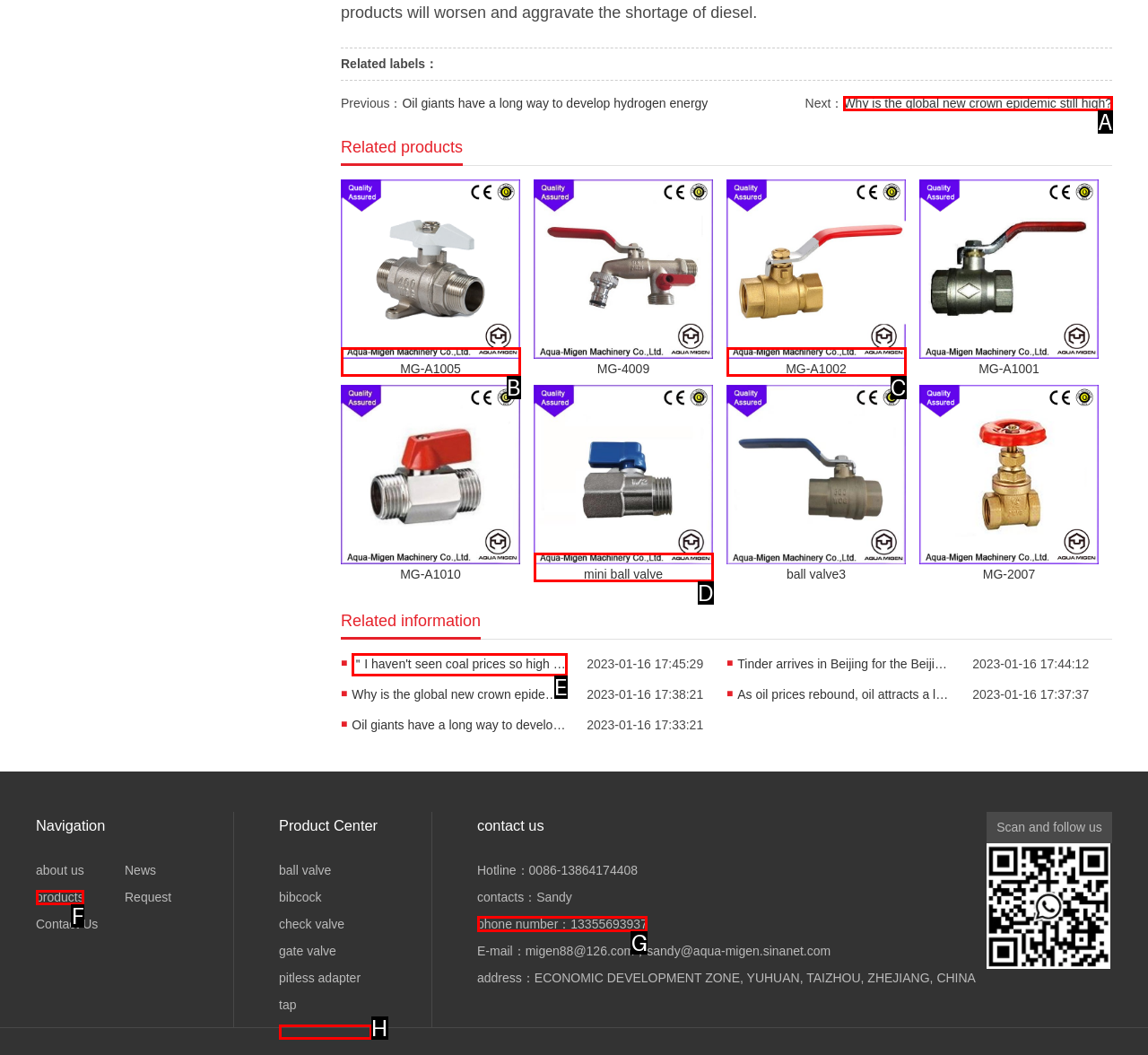Select the proper HTML element to perform the given task: Contact 'Sandy' via phone Answer with the corresponding letter from the provided choices.

G